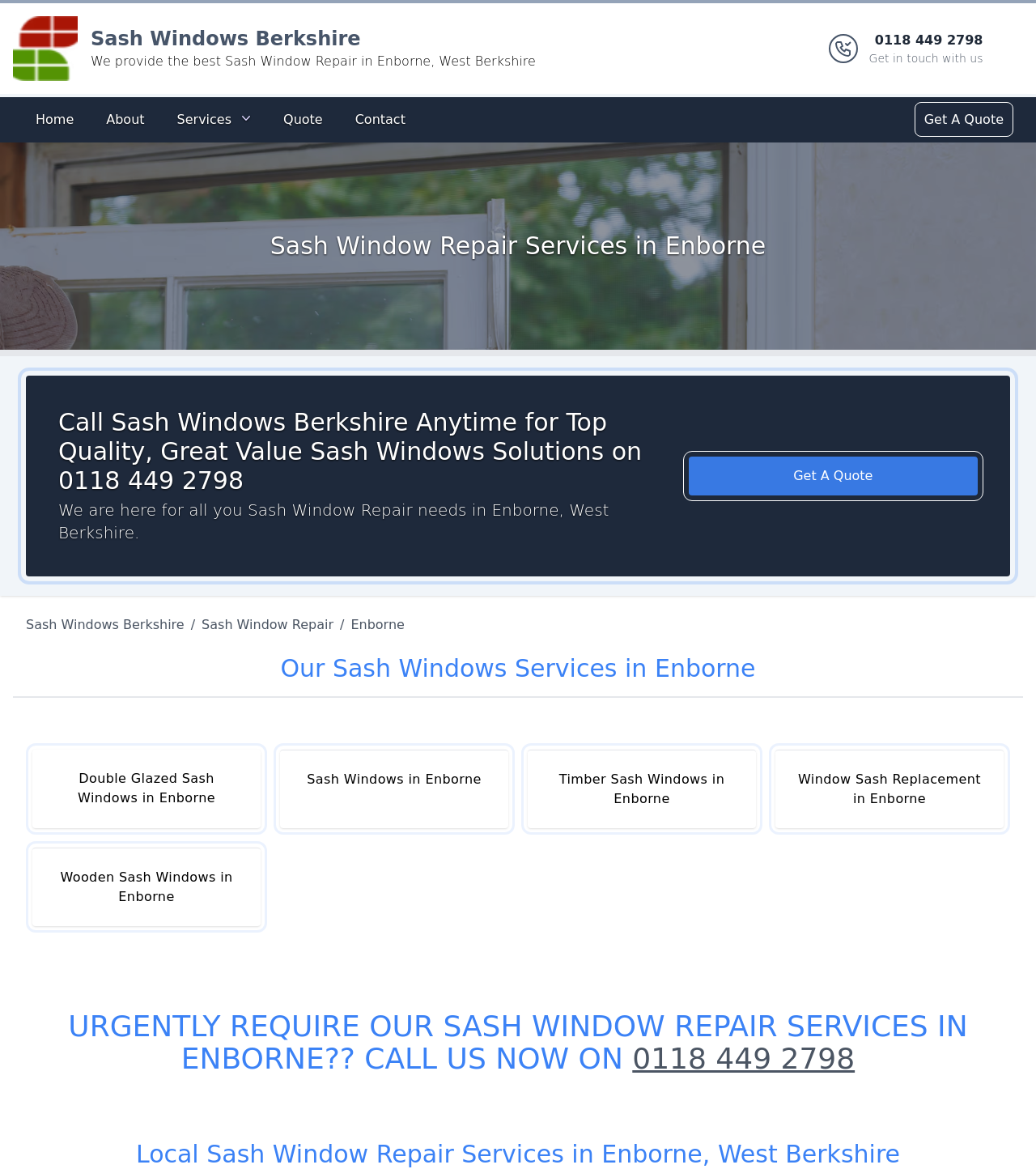Give a concise answer using one word or a phrase to the following question:
What is the urgent request mentioned on the webpage?

Require sash window repair services in Enborne